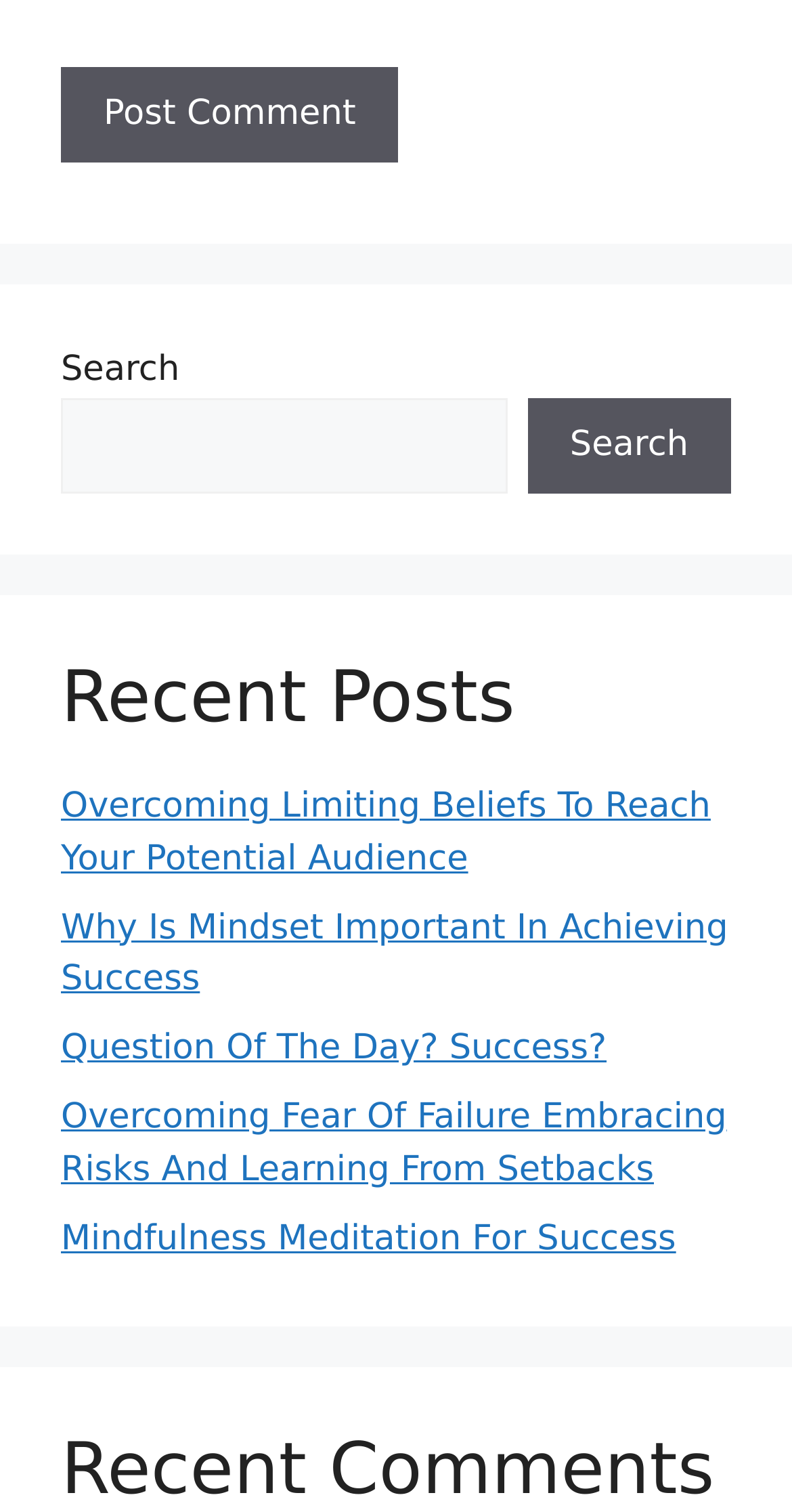Locate the bounding box of the UI element described by: "Search" in the given webpage screenshot.

[0.666, 0.263, 0.923, 0.327]